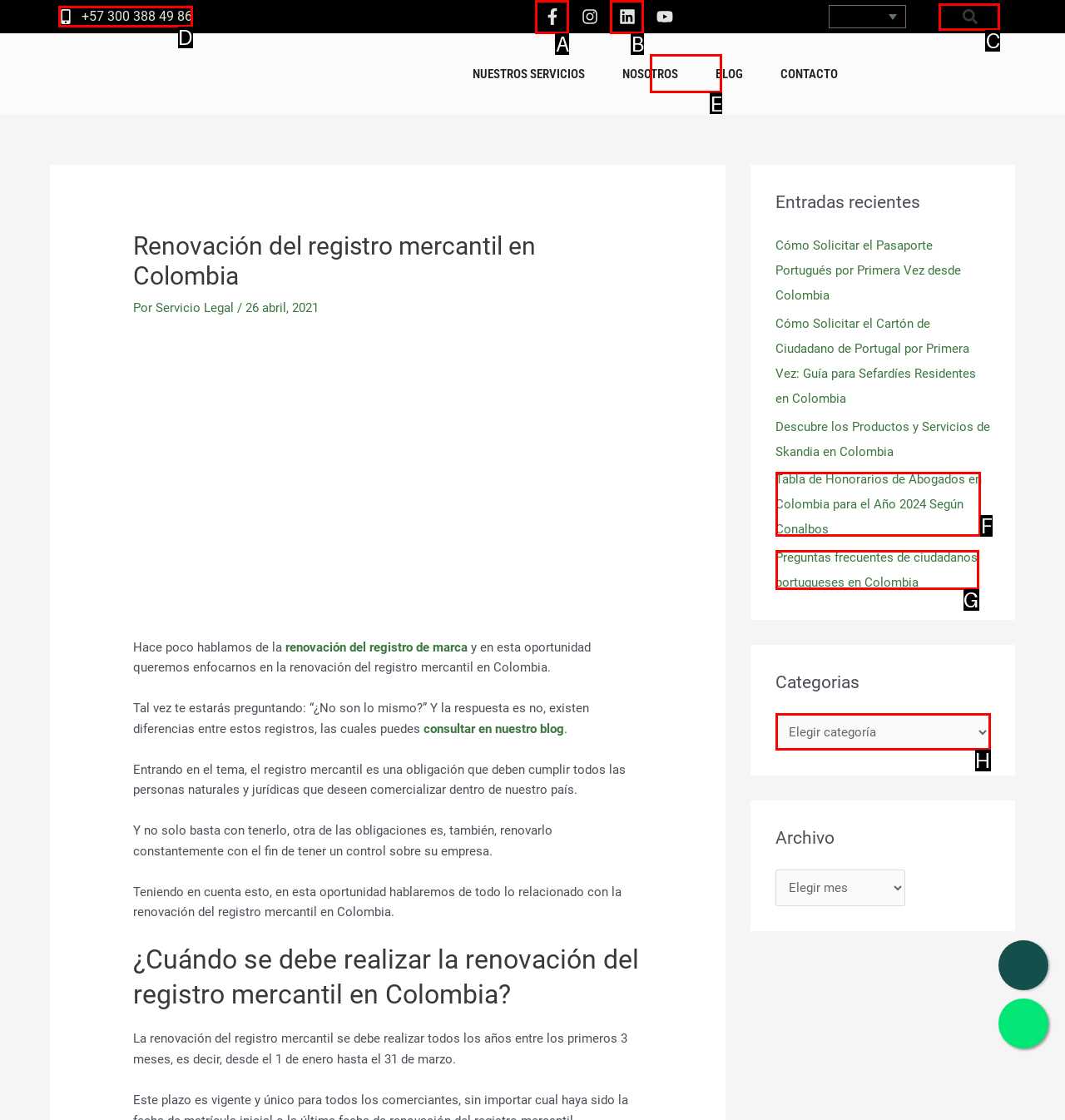Which HTML element should be clicked to perform the following task: Search for something
Reply with the letter of the appropriate option.

C